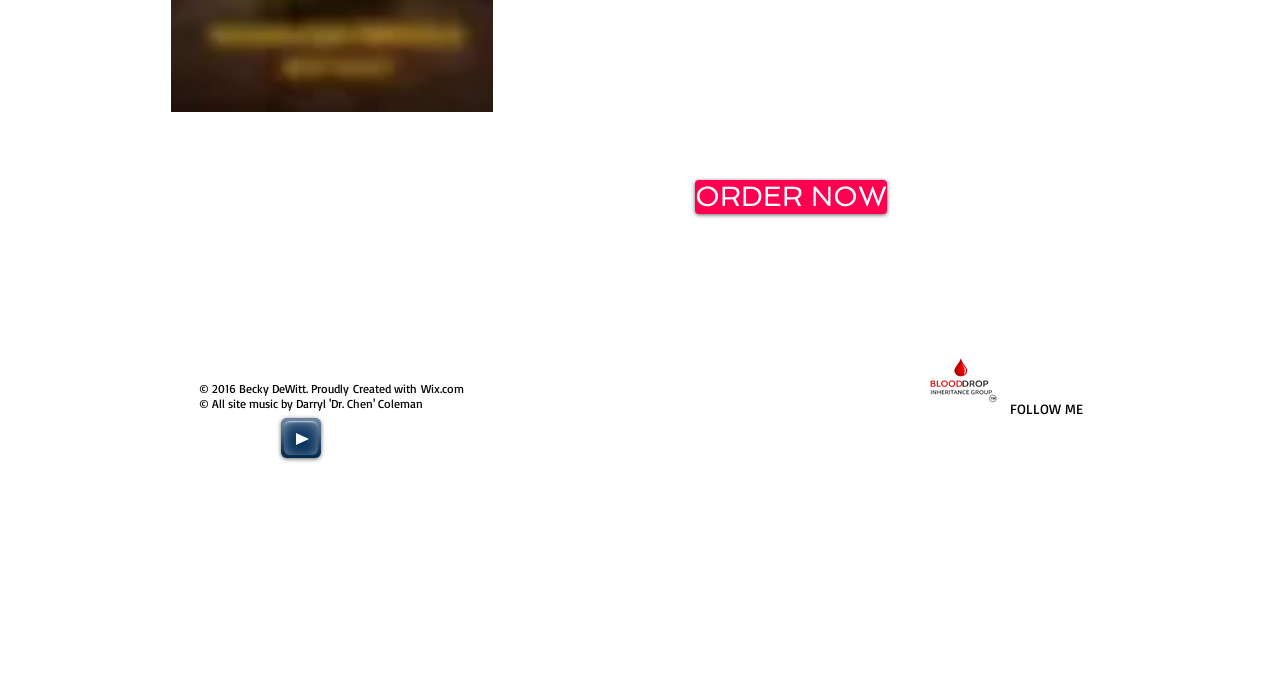What is the purpose of the 'ORDER NOW' button?
Please give a detailed answer to the question using the information shown in the image.

The 'ORDER NOW' button is prominently displayed on the webpage, suggesting that it is a call-to-action for visitors to place an order or make a purchase.